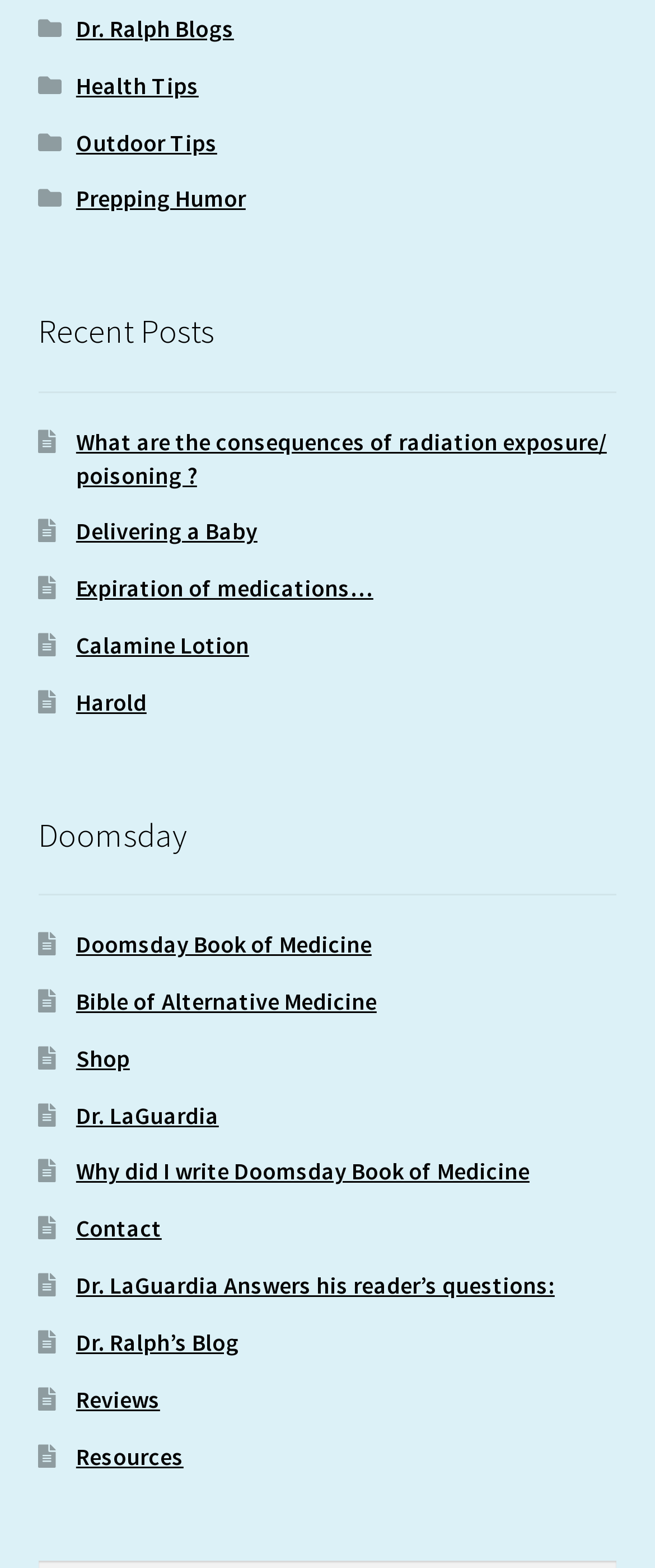Provide a one-word or brief phrase answer to the question:
What is the purpose of the button at the bottom of the page?

Search